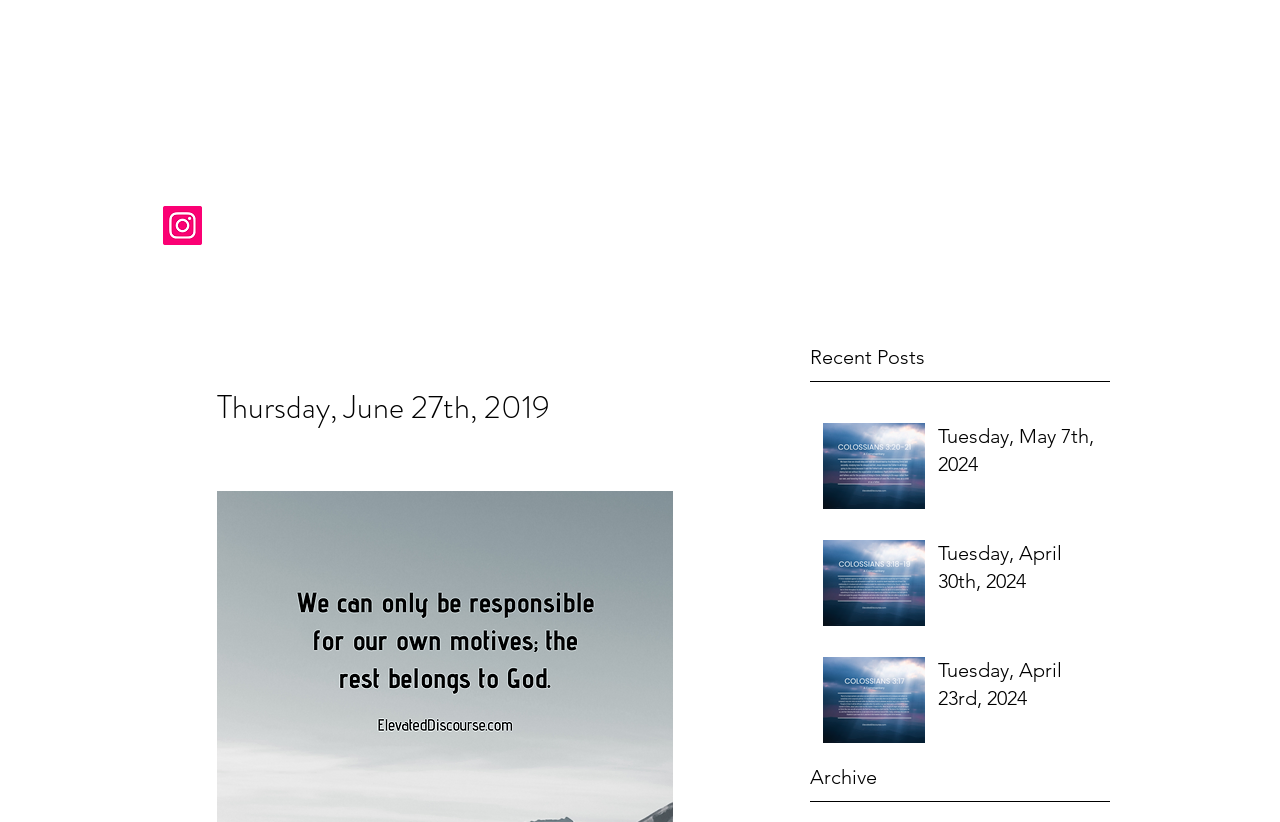Refer to the image and provide an in-depth answer to the question: 
What is the category of the 'Recent Posts' section?

I looked at the StaticText element 'Recent Posts' and inferred that it is a category or section title, and the category is likely 'Posts'.